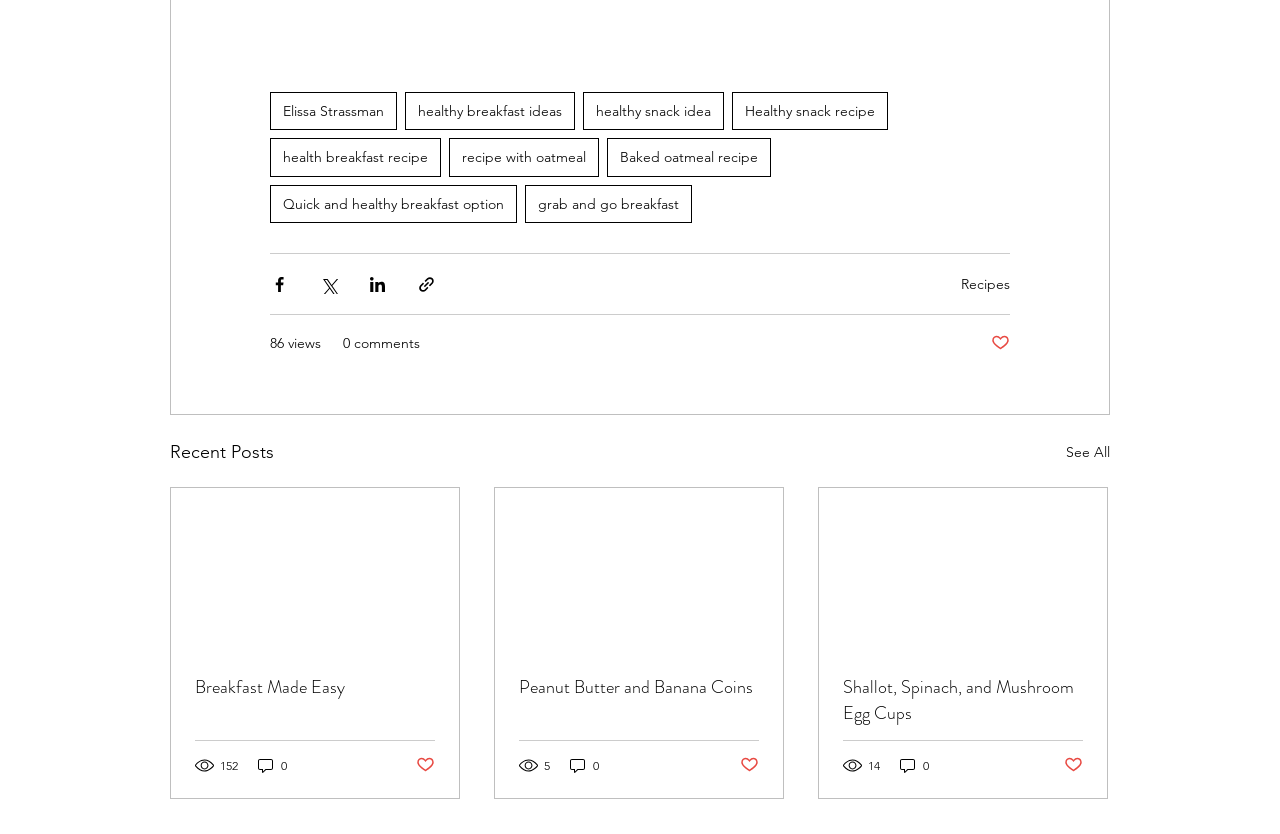Determine the bounding box coordinates for the clickable element required to fulfill the instruction: "Read the 'Breakfast Made Easy' article". Provide the coordinates as four float numbers between 0 and 1, i.e., [left, top, right, bottom].

[0.152, 0.809, 0.34, 0.84]